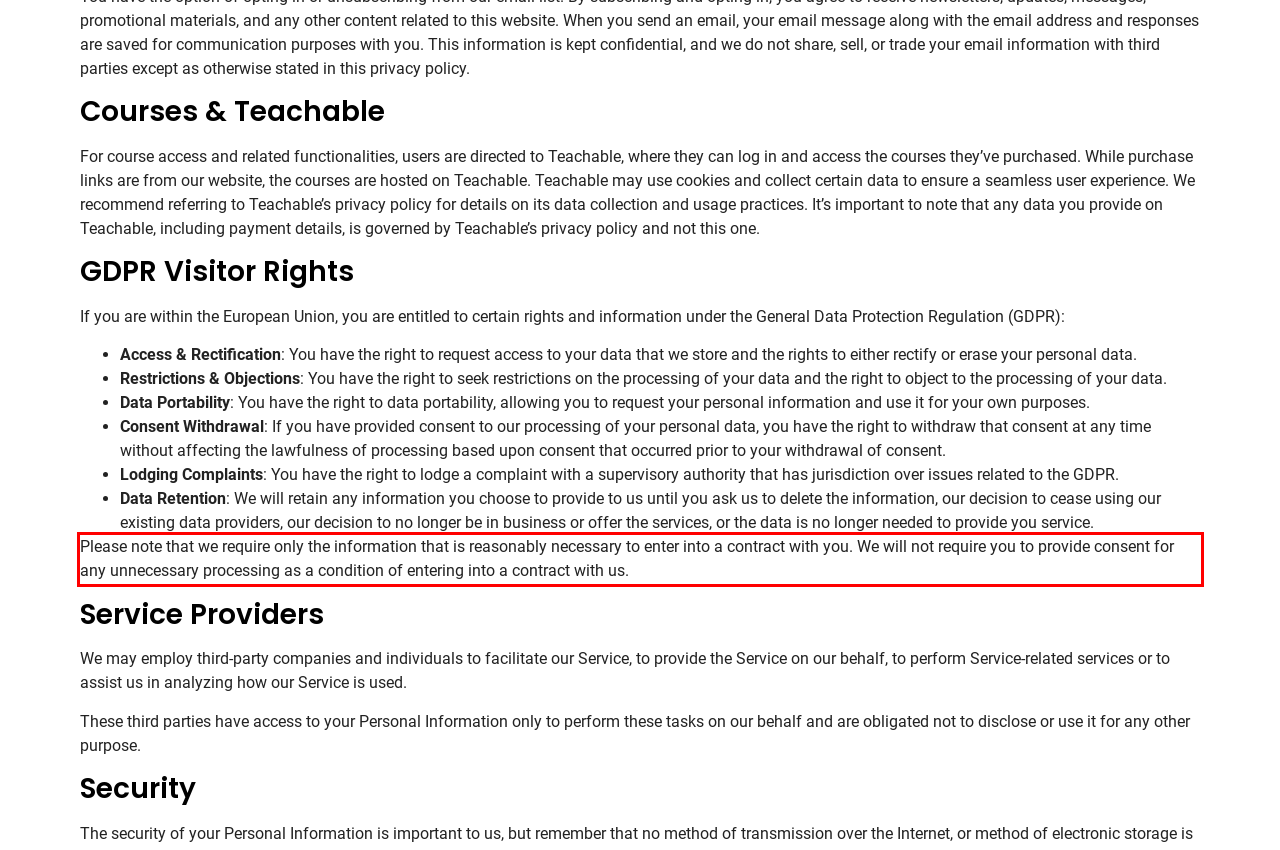Please recognize and transcribe the text located inside the red bounding box in the webpage image.

Please note that we require only the information that is reasonably necessary to enter into a contract with you. We will not require you to provide consent for any unnecessary processing as a condition of entering into a contract with us.